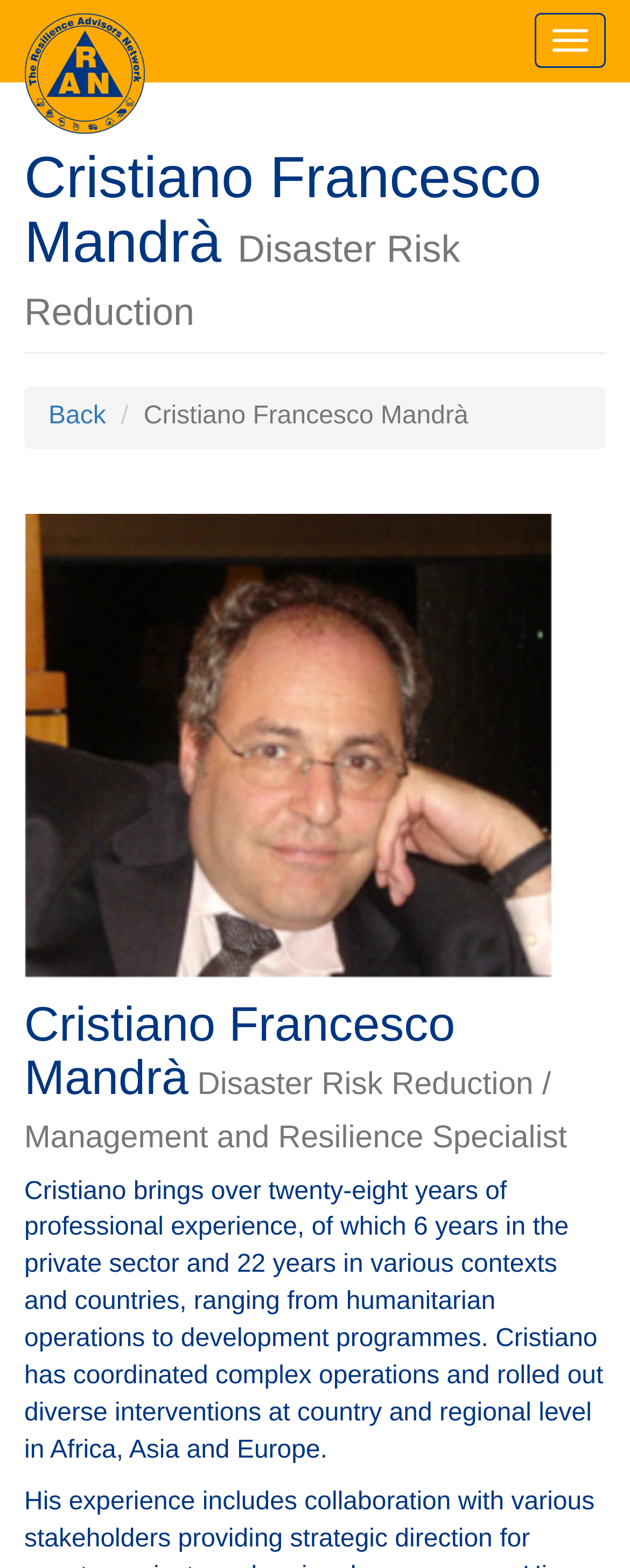What is the purpose of the 'Toggle navigation' button?
Respond to the question with a well-detailed and thorough answer.

The 'Toggle navigation' button is likely used to navigate the webpage, as it is a common functionality found in webpages, and its purpose can be inferred from its label.